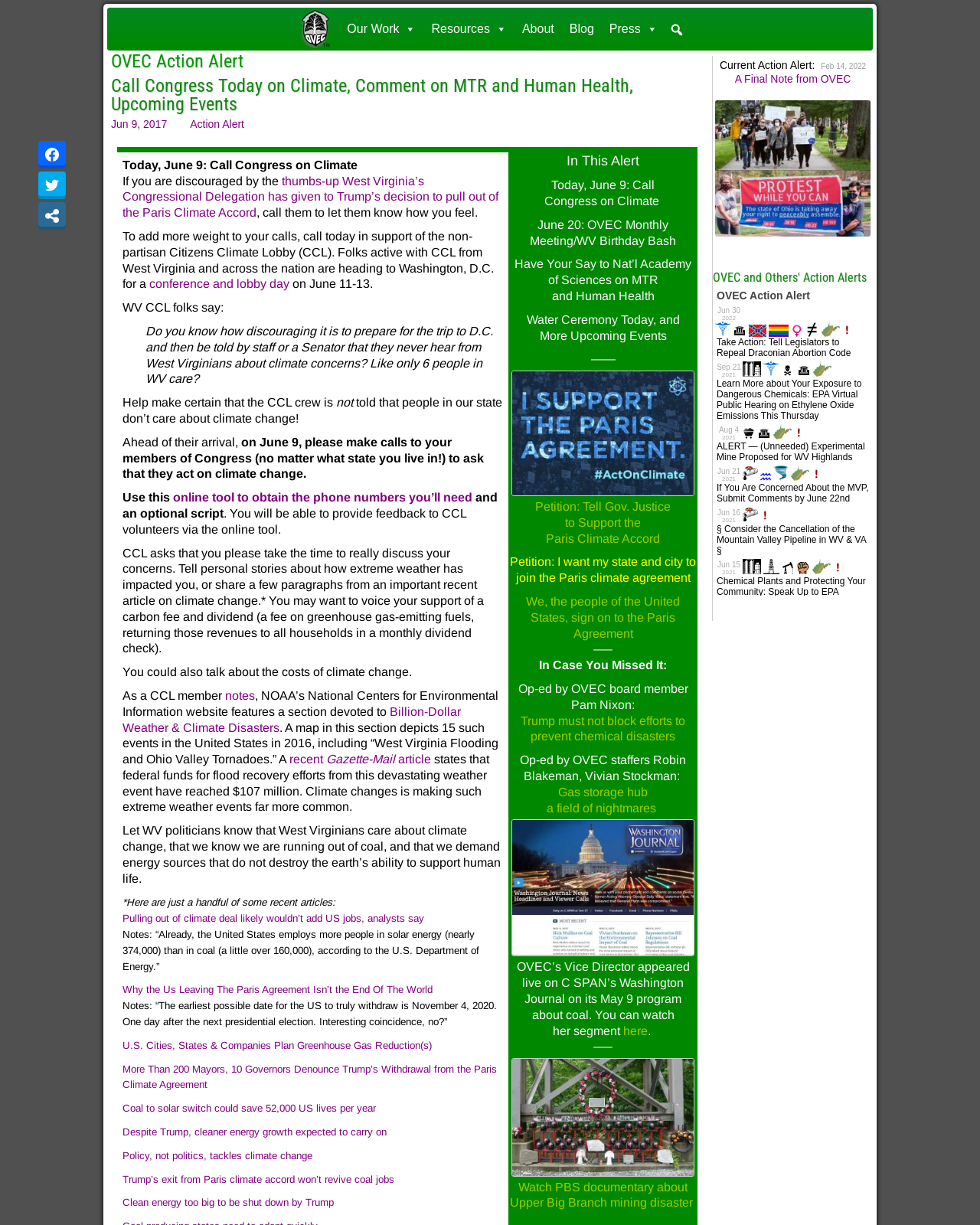What is the date of the conference and lobby day mentioned in the article?
Using the image, provide a detailed and thorough answer to the question.

The article mentions a conference and lobby day on June 11-13, which is an event organized by CCL (Citizens' Climate Lobby) where people can discuss their concerns about climate change with members of Congress.